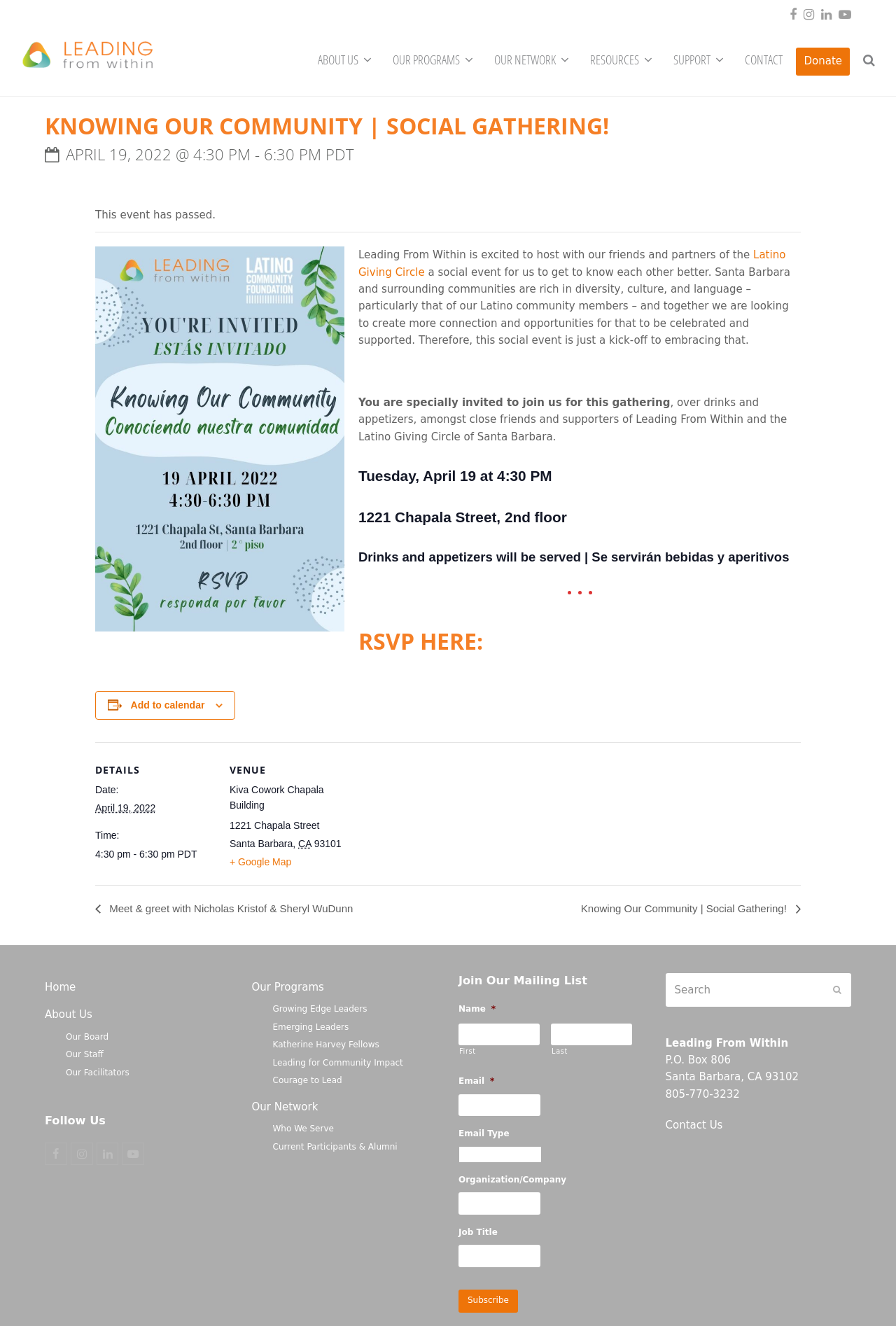Use a single word or phrase to respond to the question:
What is the purpose of the event?

To get to know each other better